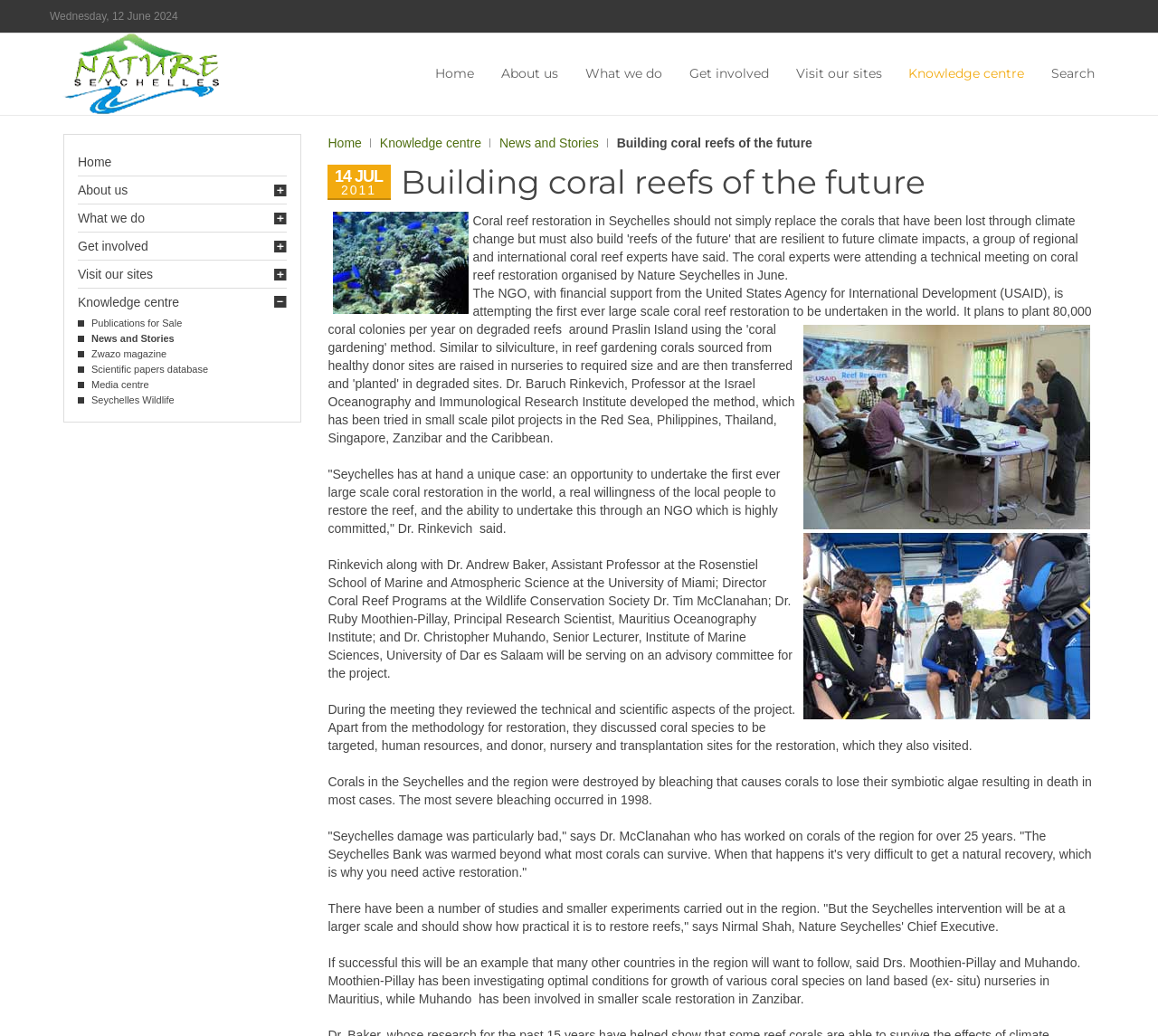Identify the bounding box coordinates of the element to click to follow this instruction: 'Search for something'. Ensure the coordinates are four float values between 0 and 1, provided as [left, top, right, bottom].

[0.908, 0.063, 0.945, 0.079]